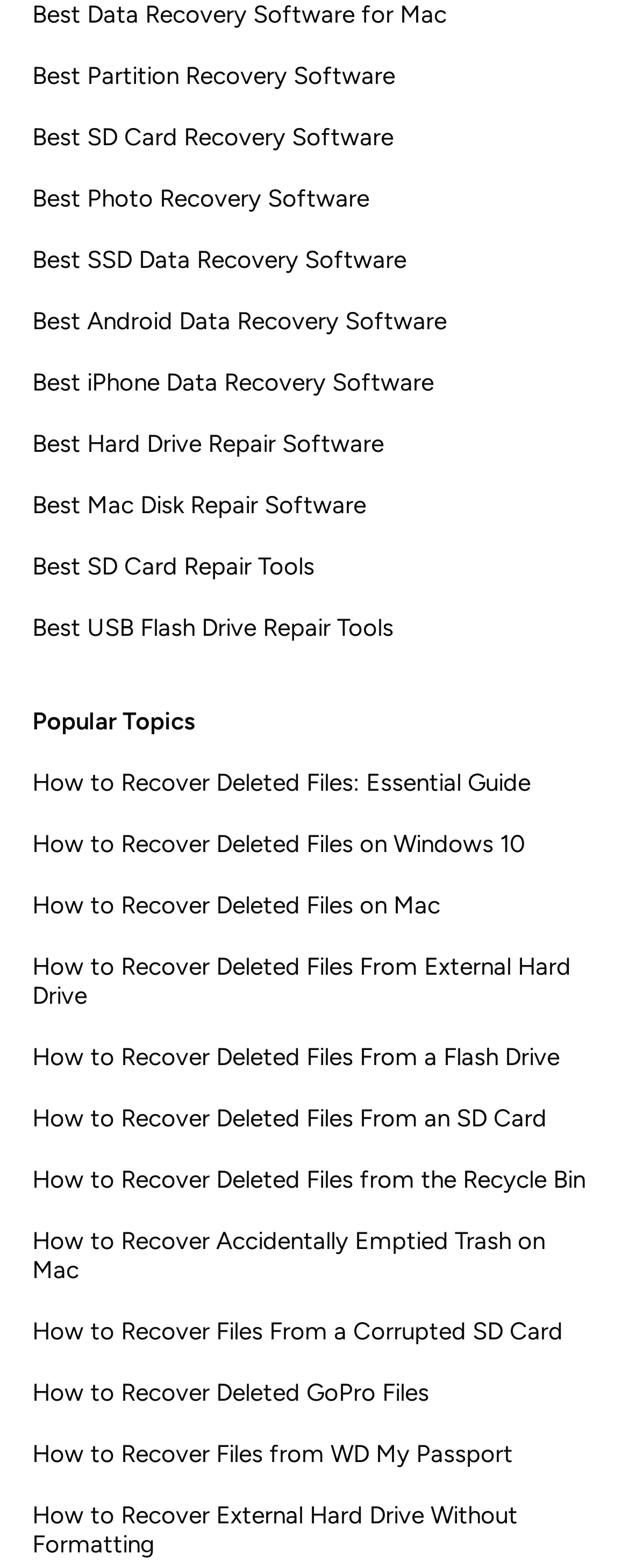Identify the bounding box coordinates of the region that needs to be clicked to carry out this instruction: "Explore How to Recover Deleted Files on Windows 10". Provide these coordinates as four float numbers ranging from 0 to 1, i.e., [left, top, right, bottom].

[0.051, 0.529, 0.949, 0.547]